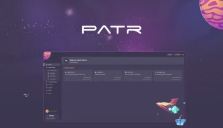Answer the following query with a single word or phrase:
What does the sidebar suggest?

Navigation options